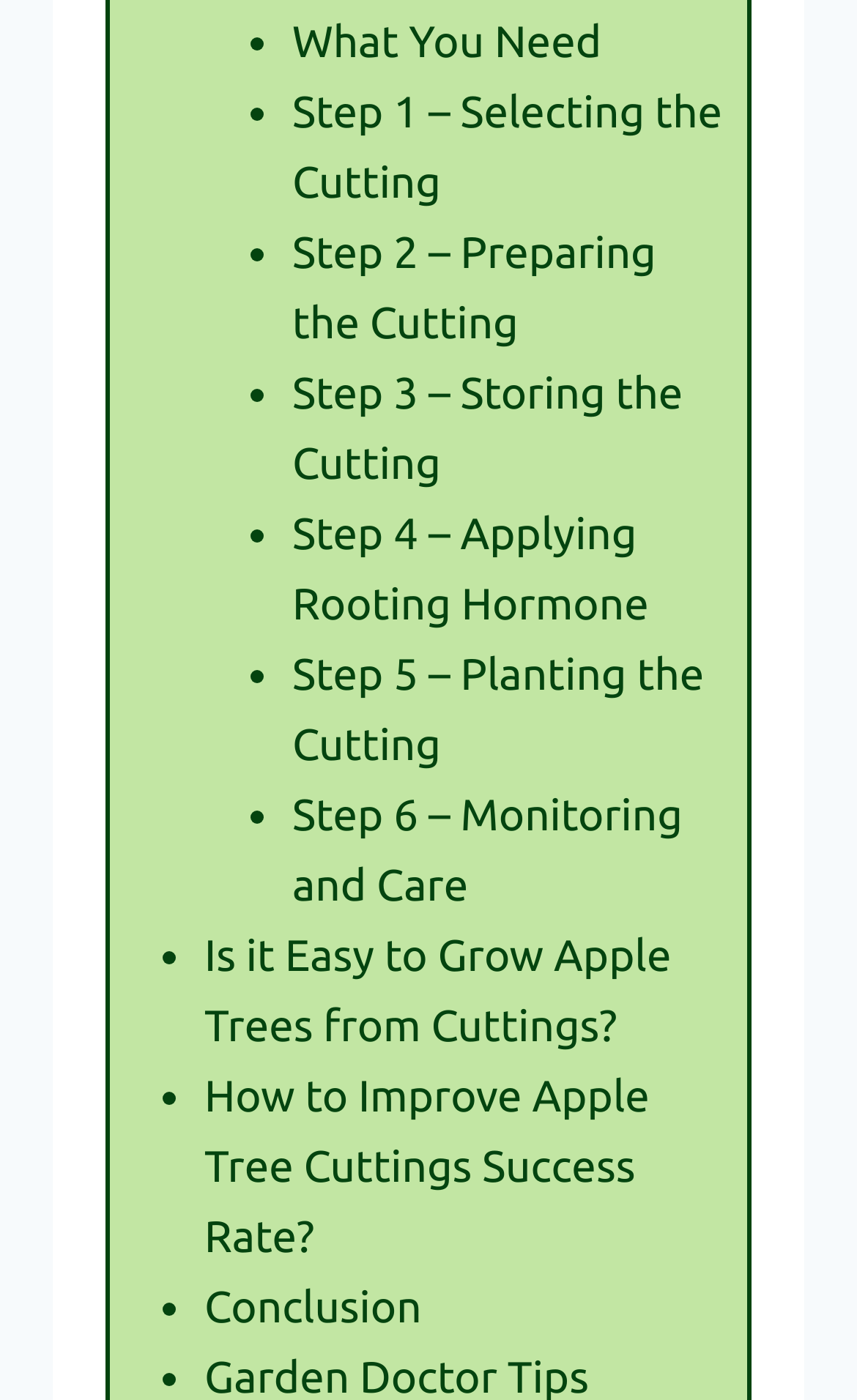Please determine the bounding box coordinates of the element to click in order to execute the following instruction: "Search for something". The coordinates should be four float numbers between 0 and 1, specified as [left, top, right, bottom].

None